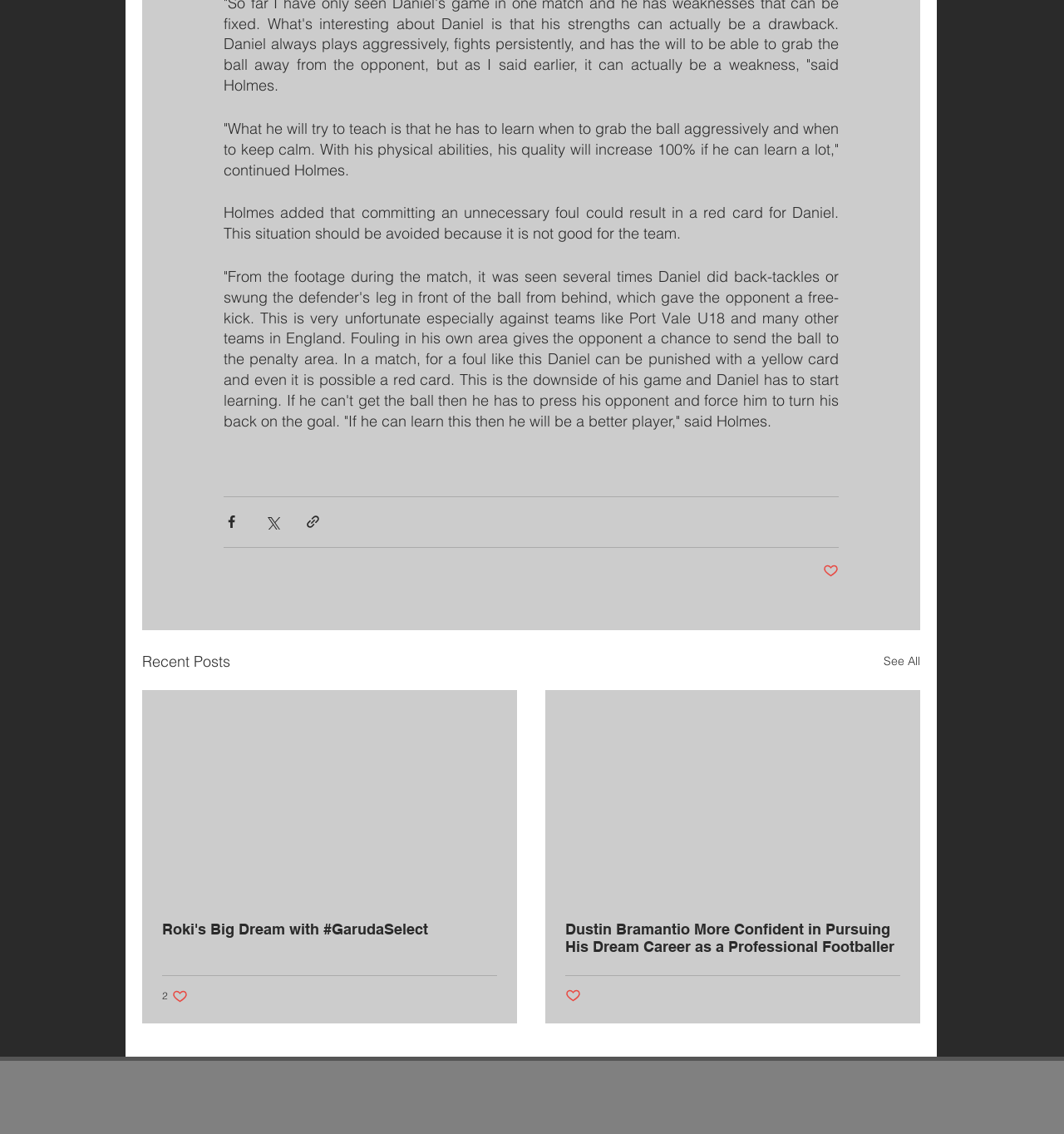What is Holmes trying to teach Daniel?
Analyze the screenshot and provide a detailed answer to the question.

Based on the text, Holmes is trying to teach Daniel to learn when to grab the ball aggressively and when to keep calm, which will increase his quality by 100% if he can learn a lot.